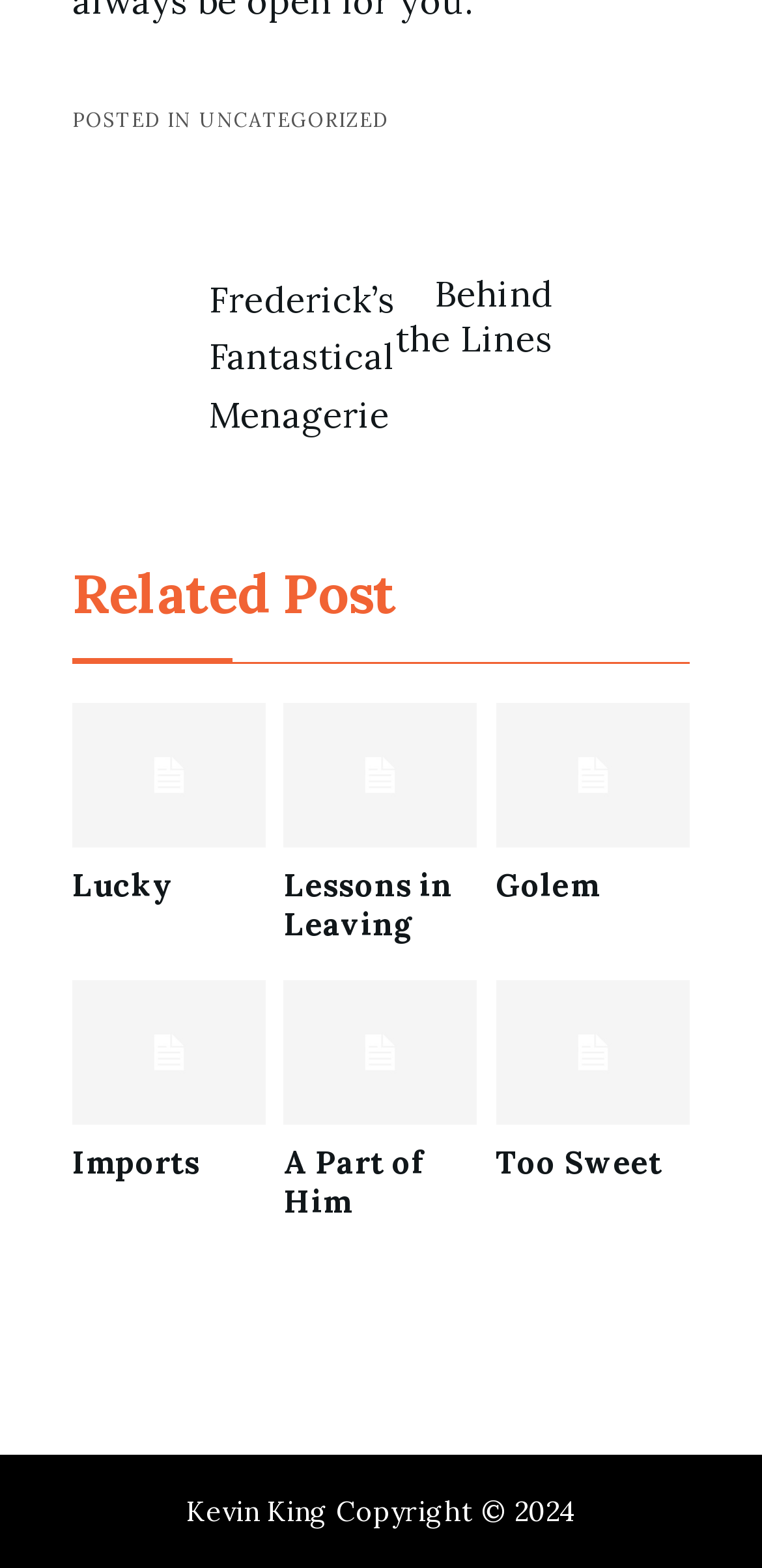Predict the bounding box of the UI element based on this description: "Behind the Lines".

[0.519, 0.173, 0.725, 0.231]